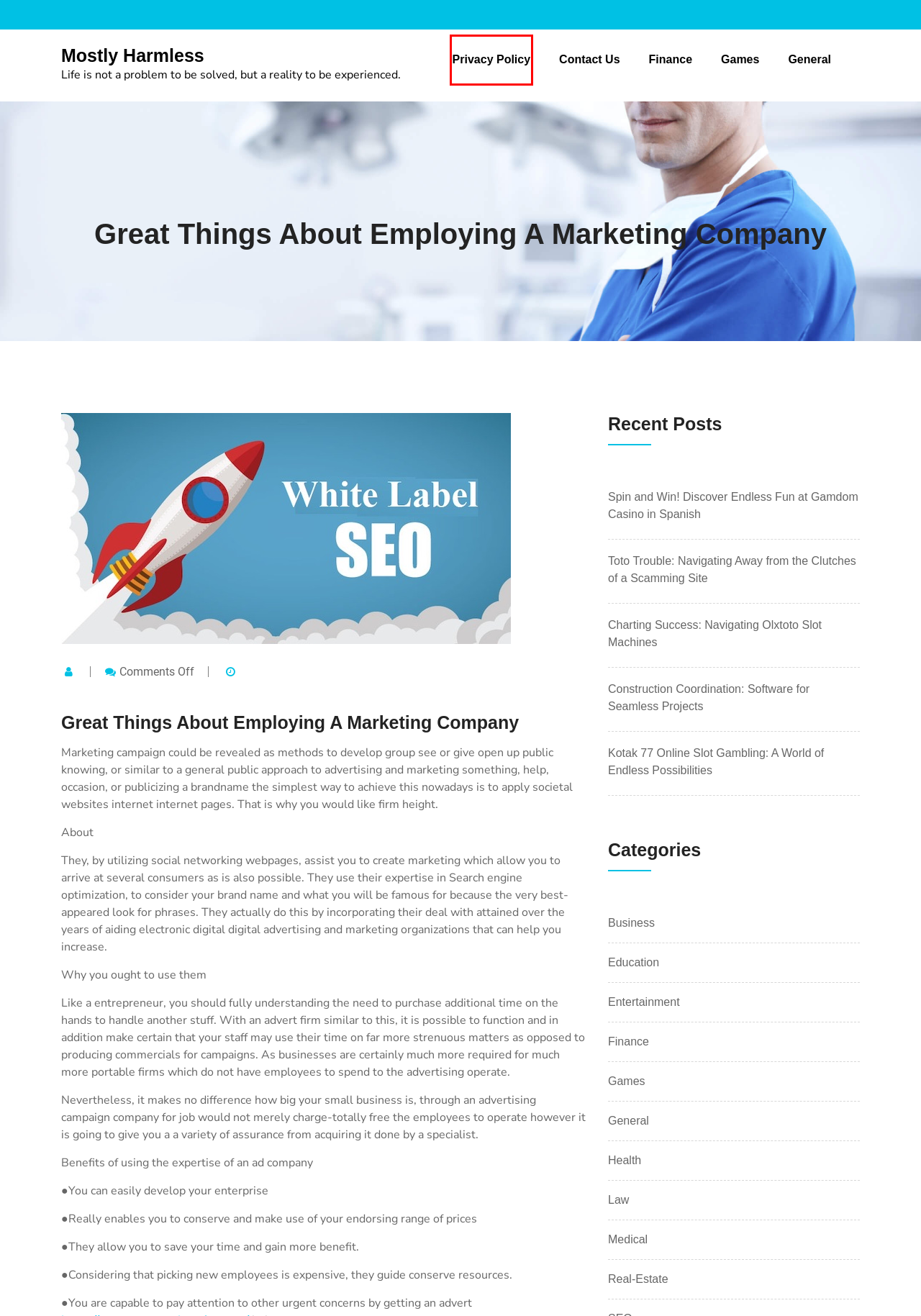You are provided with a screenshot of a webpage containing a red rectangle bounding box. Identify the webpage description that best matches the new webpage after the element in the bounding box is clicked. Here are the potential descriptions:
A. Law – Mostly Harmless
B. Privacy Policy – Mostly Harmless
C. Contact Us – Mostly Harmless
D. Kotak 77 Online Slot Gambling: A World of Endless Possibilities – Mostly Harmless
E. Health – Mostly Harmless
F. Mostly Harmless – Life is not a problem to be solved, but a reality to be experienced.
G. General – Mostly Harmless
H. Spin and Win! Discover Endless Fun at Gamdom Casino in Spanish – Mostly Harmless

B